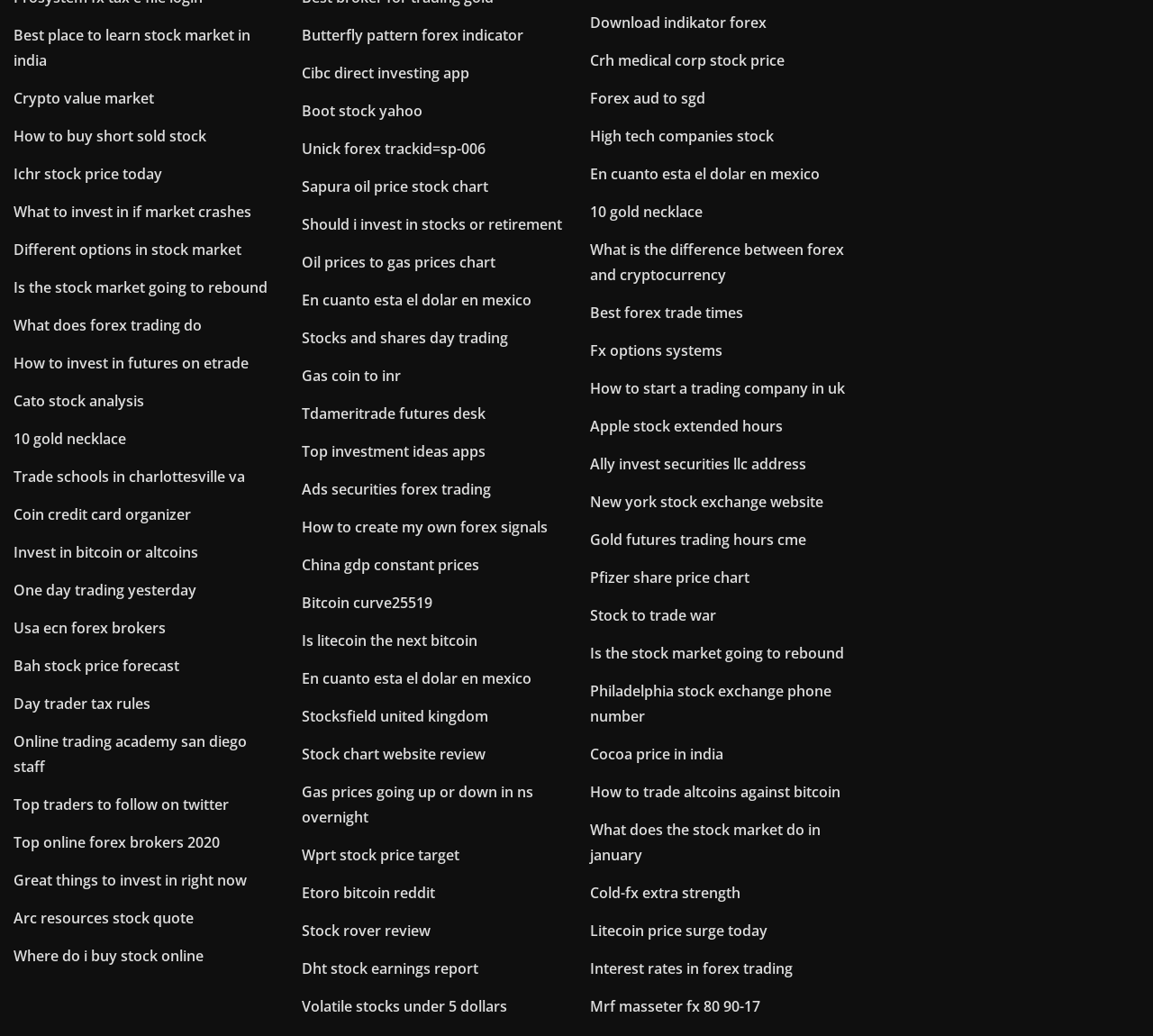Please identify the bounding box coordinates of the area that needs to be clicked to follow this instruction: "Click on 'Top traders to follow on twitter'".

[0.012, 0.767, 0.198, 0.786]